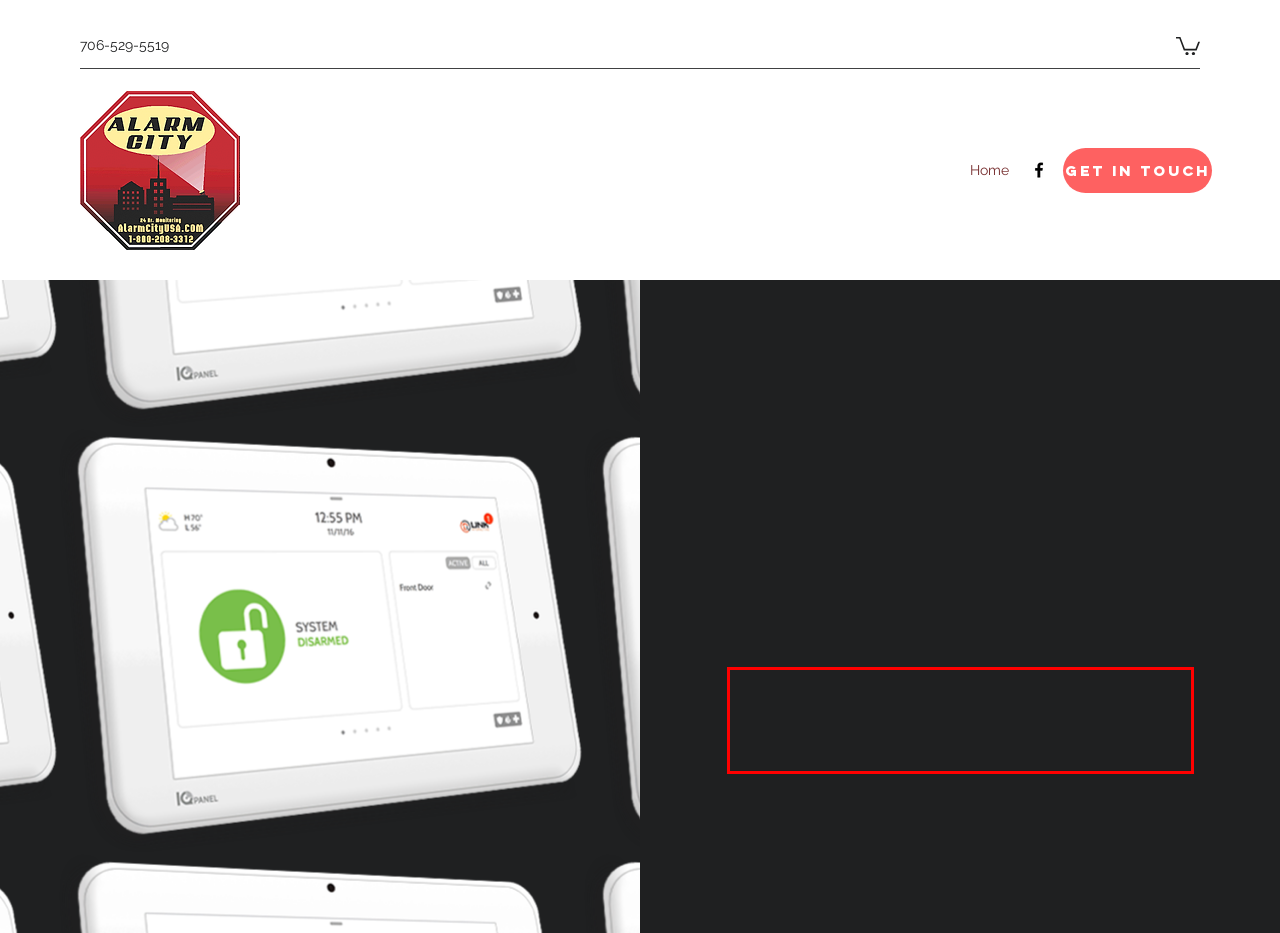Please look at the screenshot provided and find the red bounding box. Extract the text content contained within this bounding box.

Security | Smart Home Automation | Smart Access Control | No Contract and Contract Options | Options for every budget